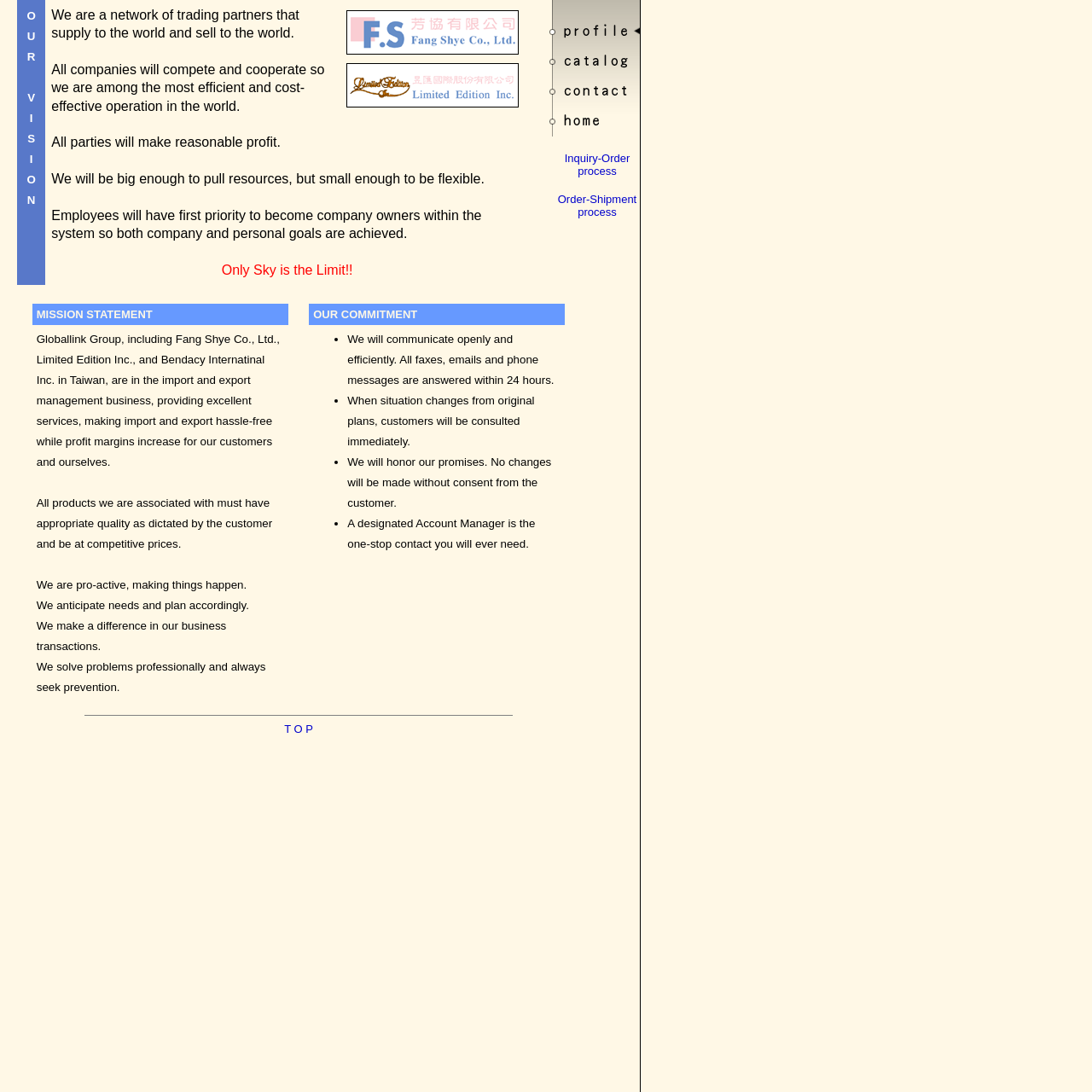Identify the bounding box coordinates of the element that should be clicked to fulfill this task: "read our vision". The coordinates should be provided as four float numbers between 0 and 1, i.e., [left, top, right, bottom].

[0.016, 0.0, 0.484, 0.261]